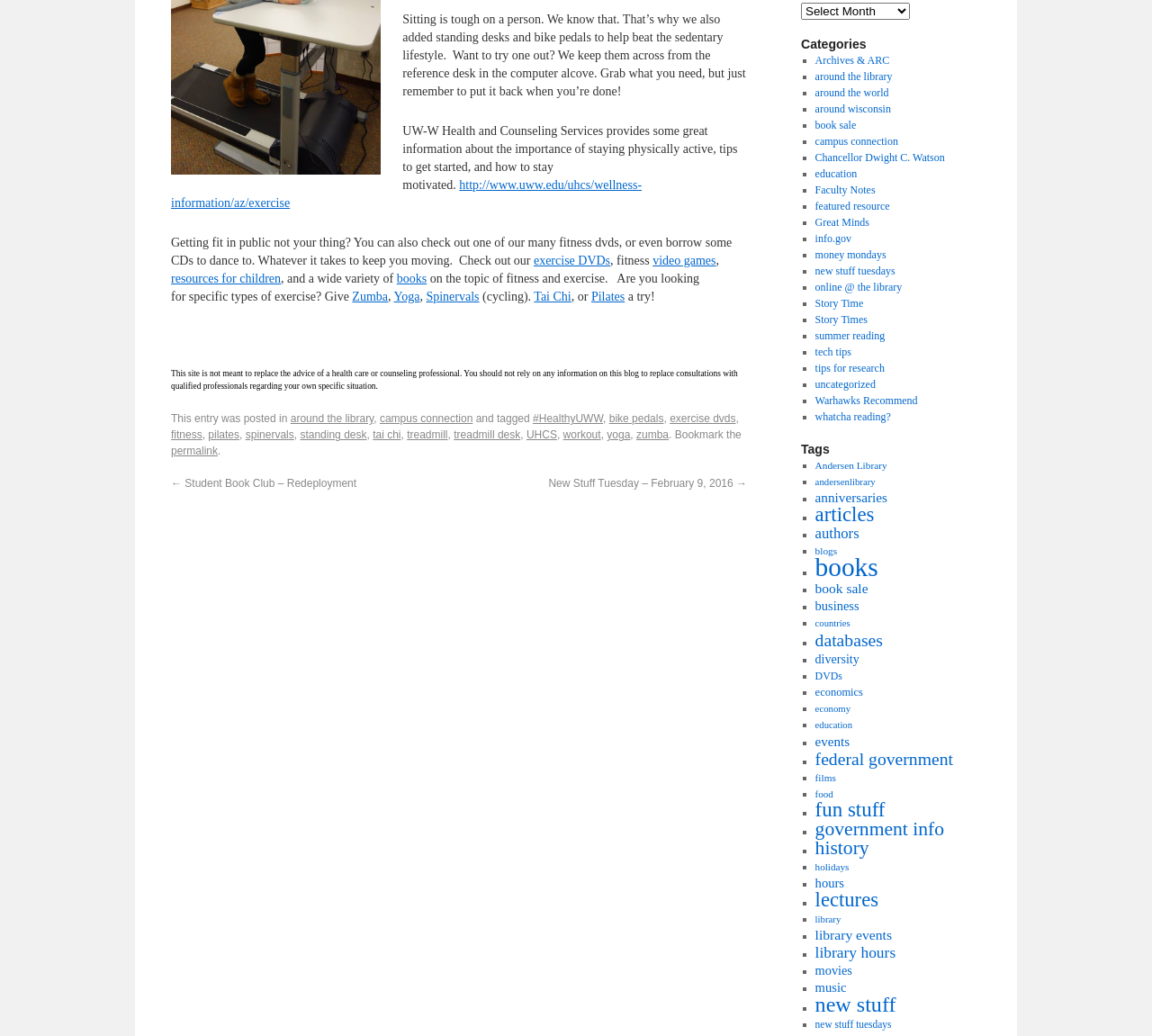Determine the bounding box coordinates of the UI element that matches the following description: "business". The coordinates should be four float numbers between 0 and 1 in the format [left, top, right, bottom].

[0.707, 0.578, 0.746, 0.592]